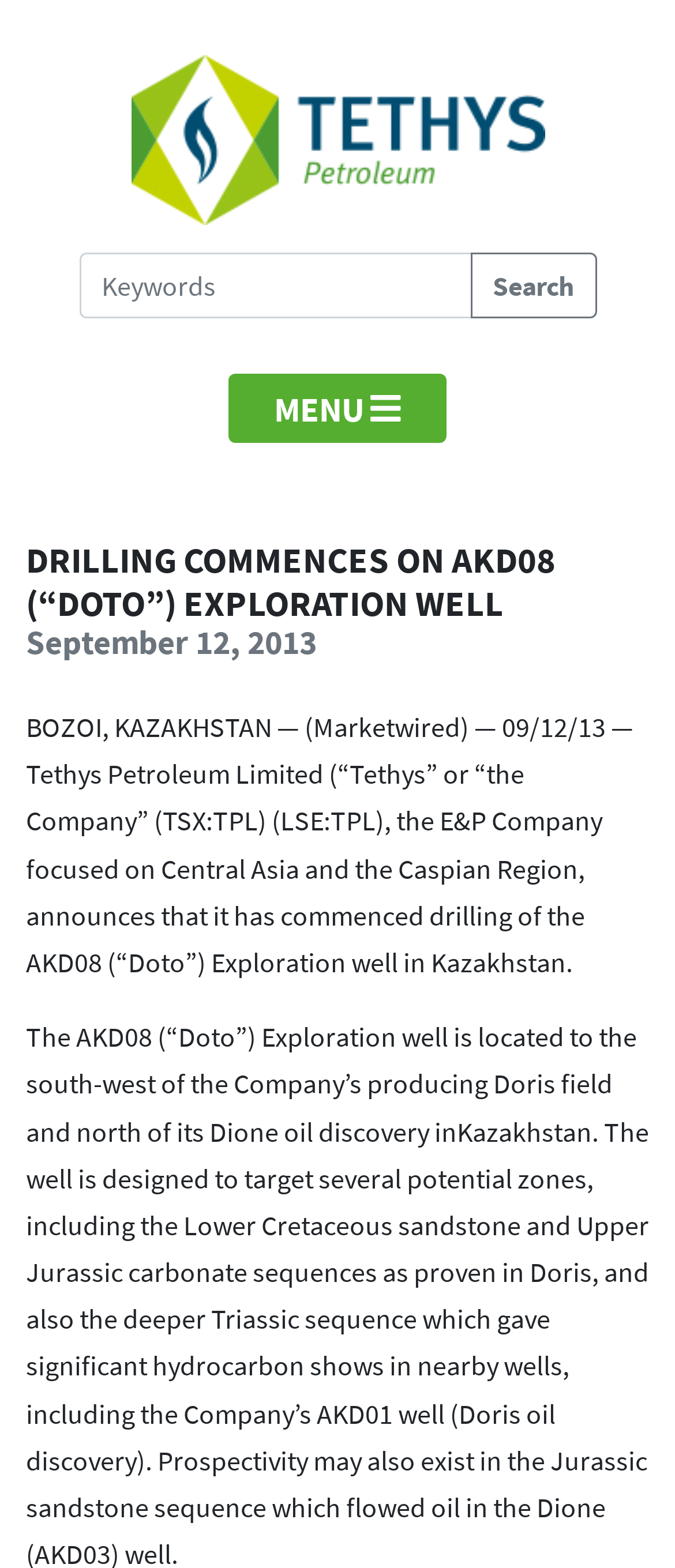Bounding box coordinates must be specified in the format (top-left x, top-left y, bottom-right x, bottom-right y). All values should be floating point numbers between 0 and 1. What are the bounding box coordinates of the UI element described as: Menu

[0.34, 0.238, 0.66, 0.283]